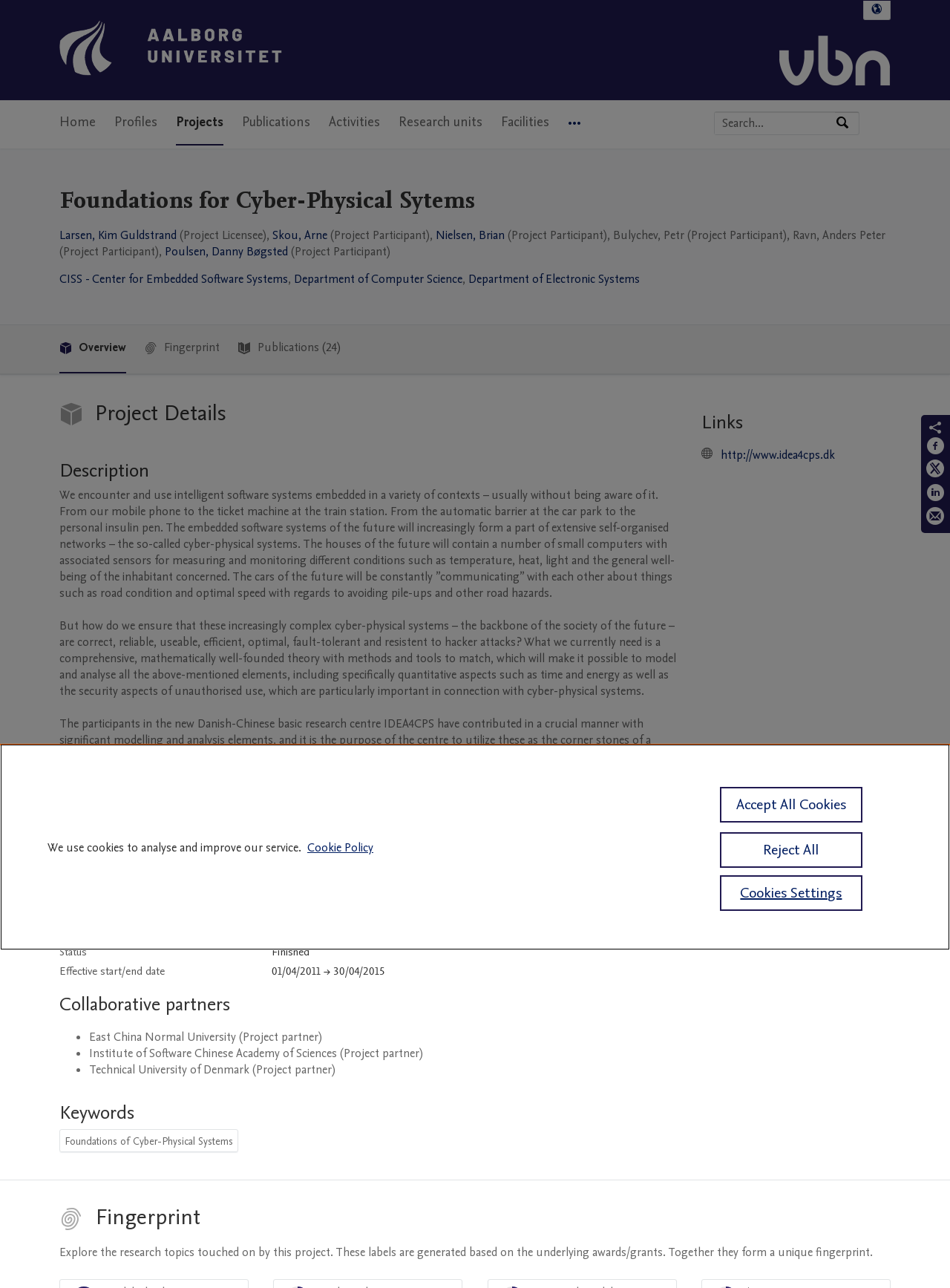What is the status of the project?
Examine the webpage screenshot and provide an in-depth answer to the question.

I found the answer by looking at the table in the 'projects information' region, where it says 'Status: Finished'.